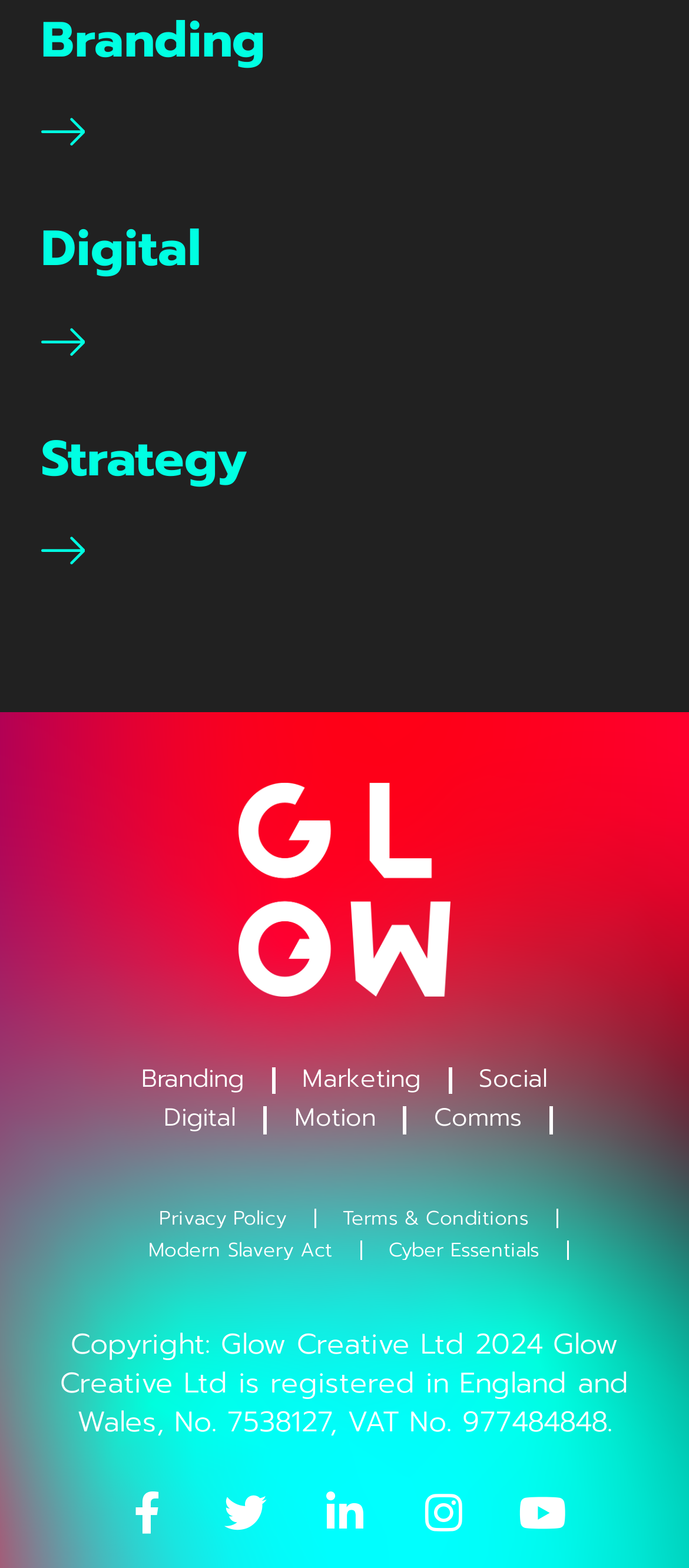How many main categories are there?
Give a one-word or short-phrase answer derived from the screenshot.

4